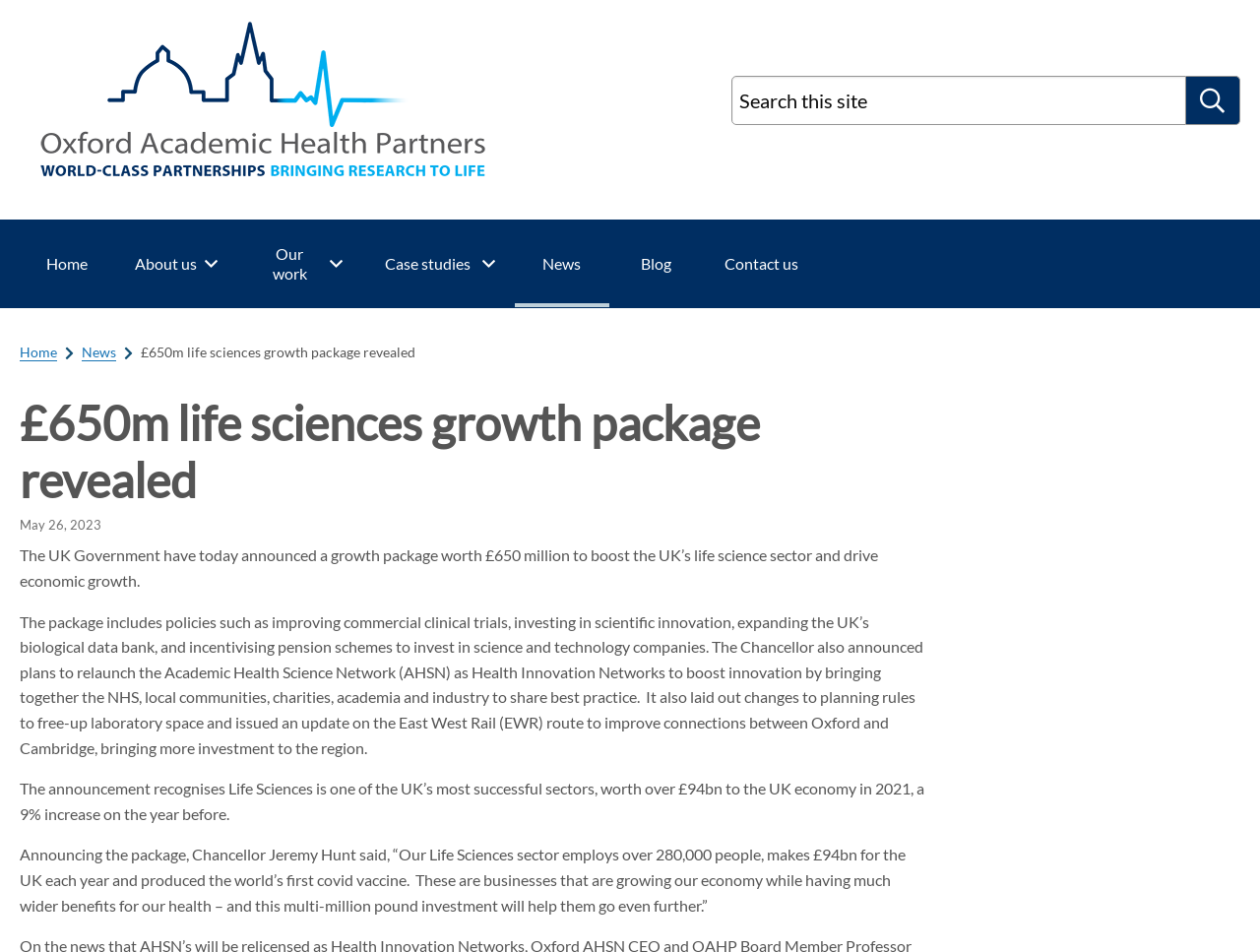Can you identify the bounding box coordinates of the clickable region needed to carry out this instruction: 'Search this site'? The coordinates should be four float numbers within the range of 0 to 1, stated as [left, top, right, bottom].

[0.581, 0.079, 0.941, 0.131]